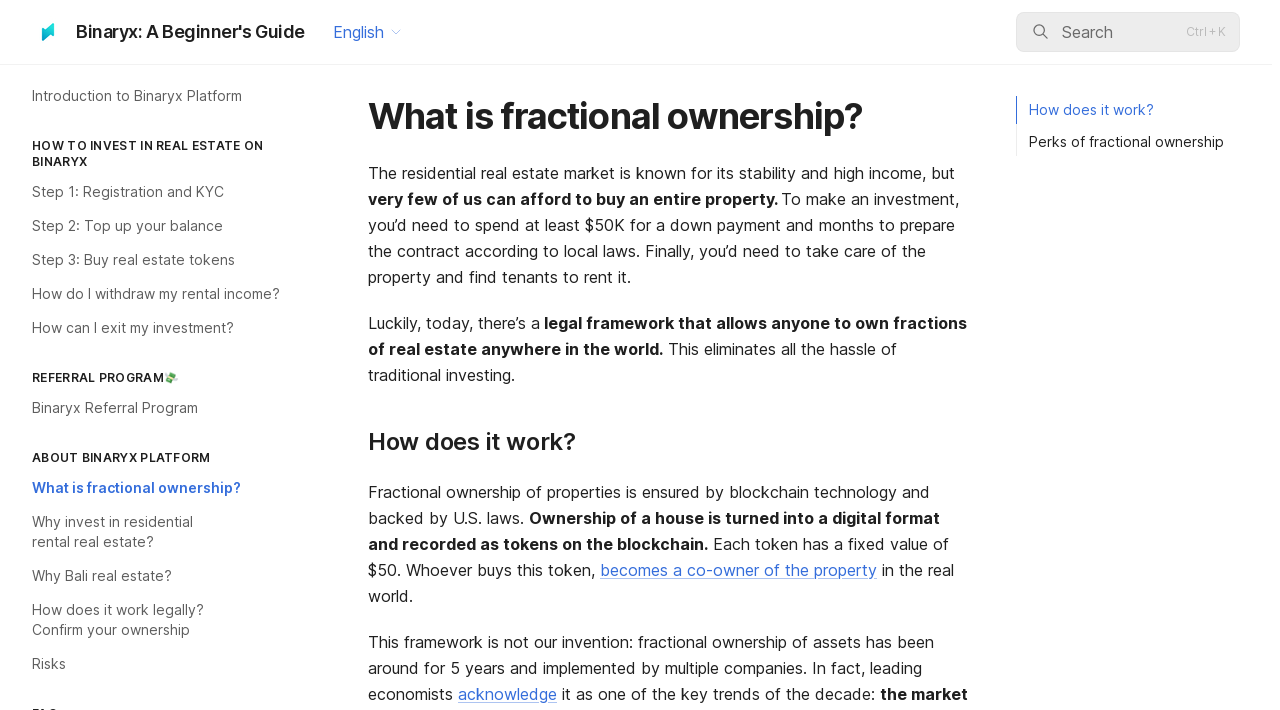Identify the coordinates of the bounding box for the element described below: "Binaryx Referral Program". Return the coordinates as four float numbers between 0 and 1: [left, top, right, bottom].

[0.009, 0.552, 0.238, 0.597]